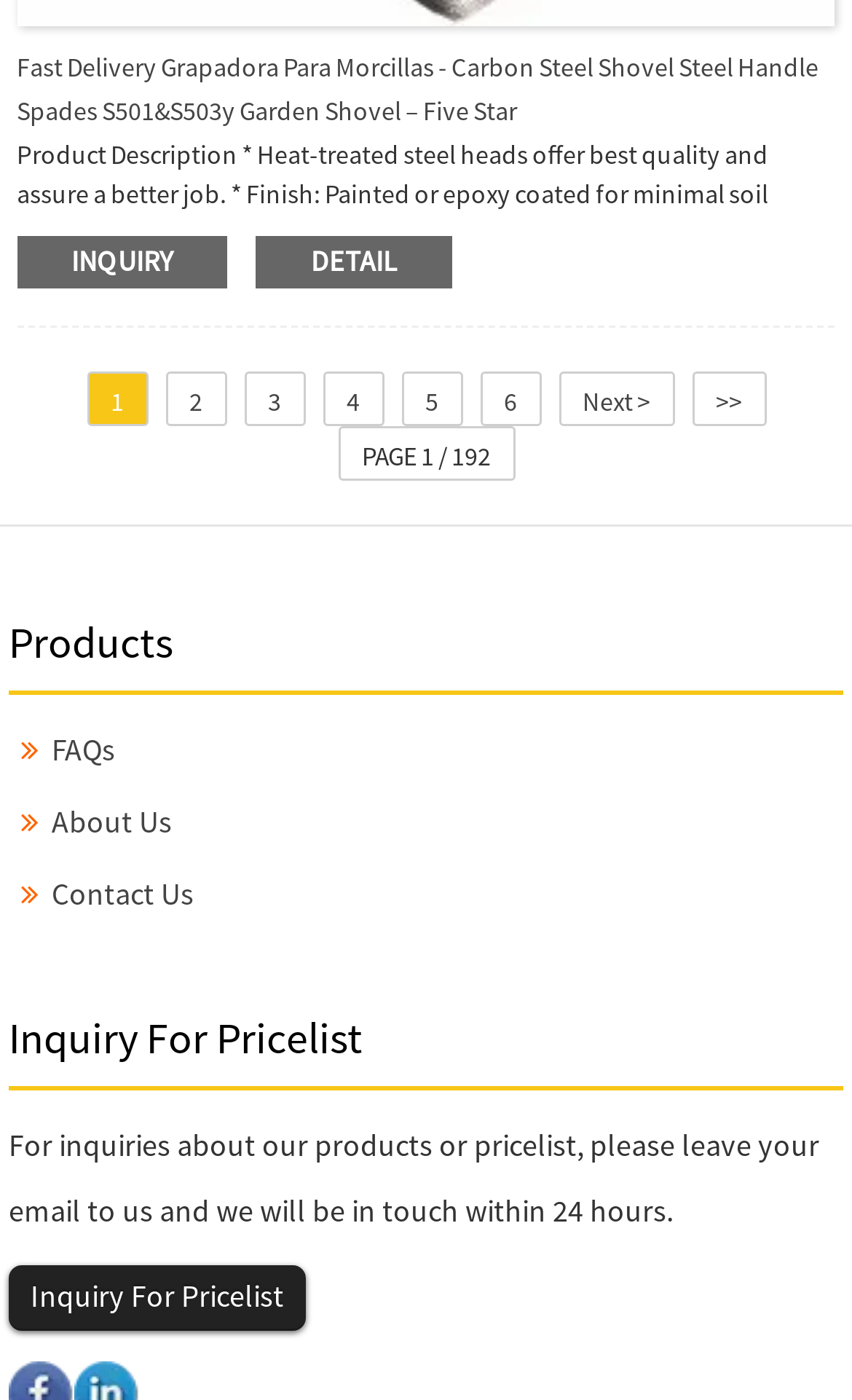Highlight the bounding box coordinates of the region I should click on to meet the following instruction: "Go to page 2".

[0.194, 0.265, 0.265, 0.304]